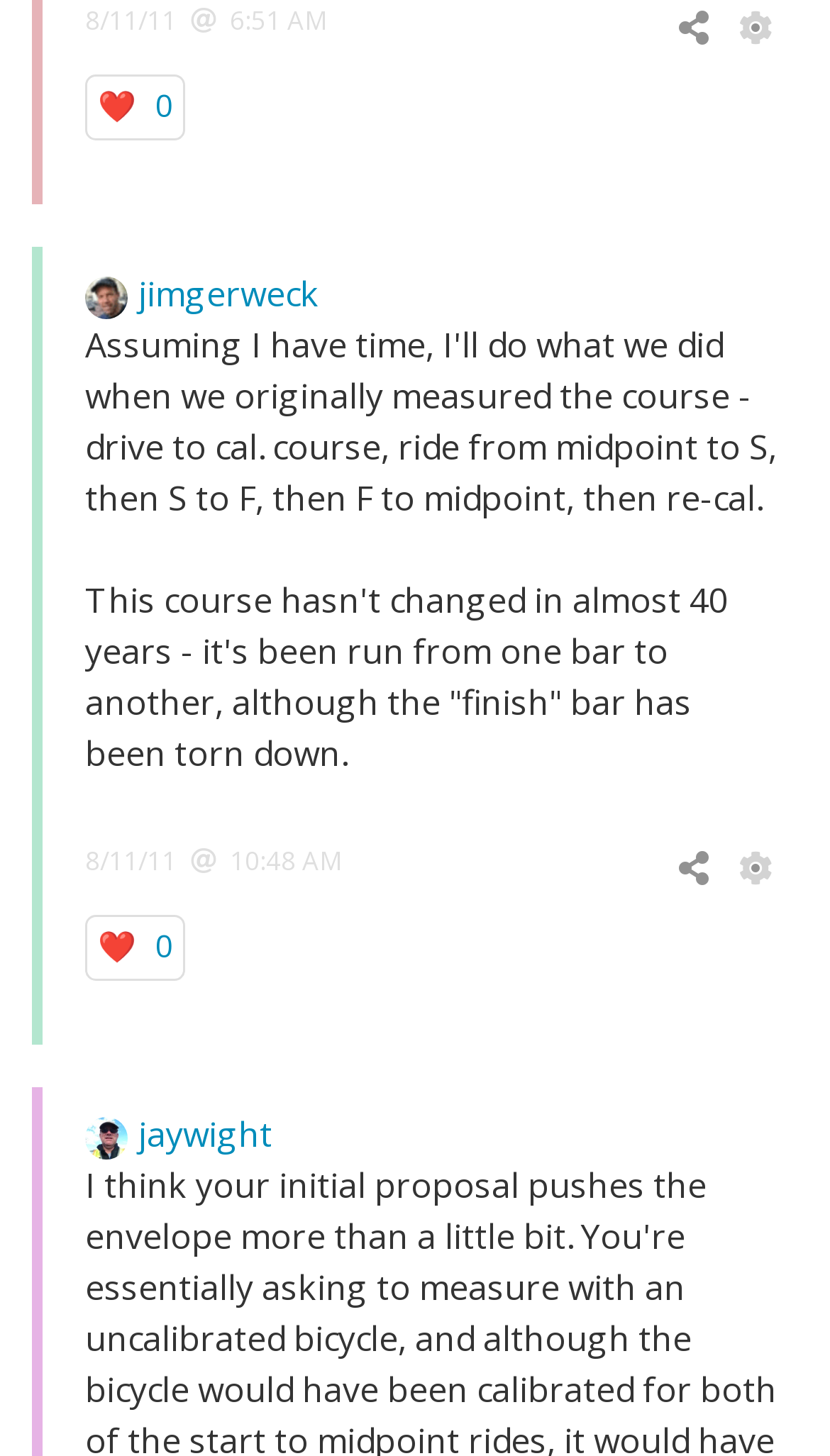Determine the bounding box coordinates of the clickable element to complete this instruction: "Like this post". Provide the coordinates in the format of four float numbers between 0 and 1, [left, top, right, bottom].

[0.103, 0.051, 0.223, 0.097]